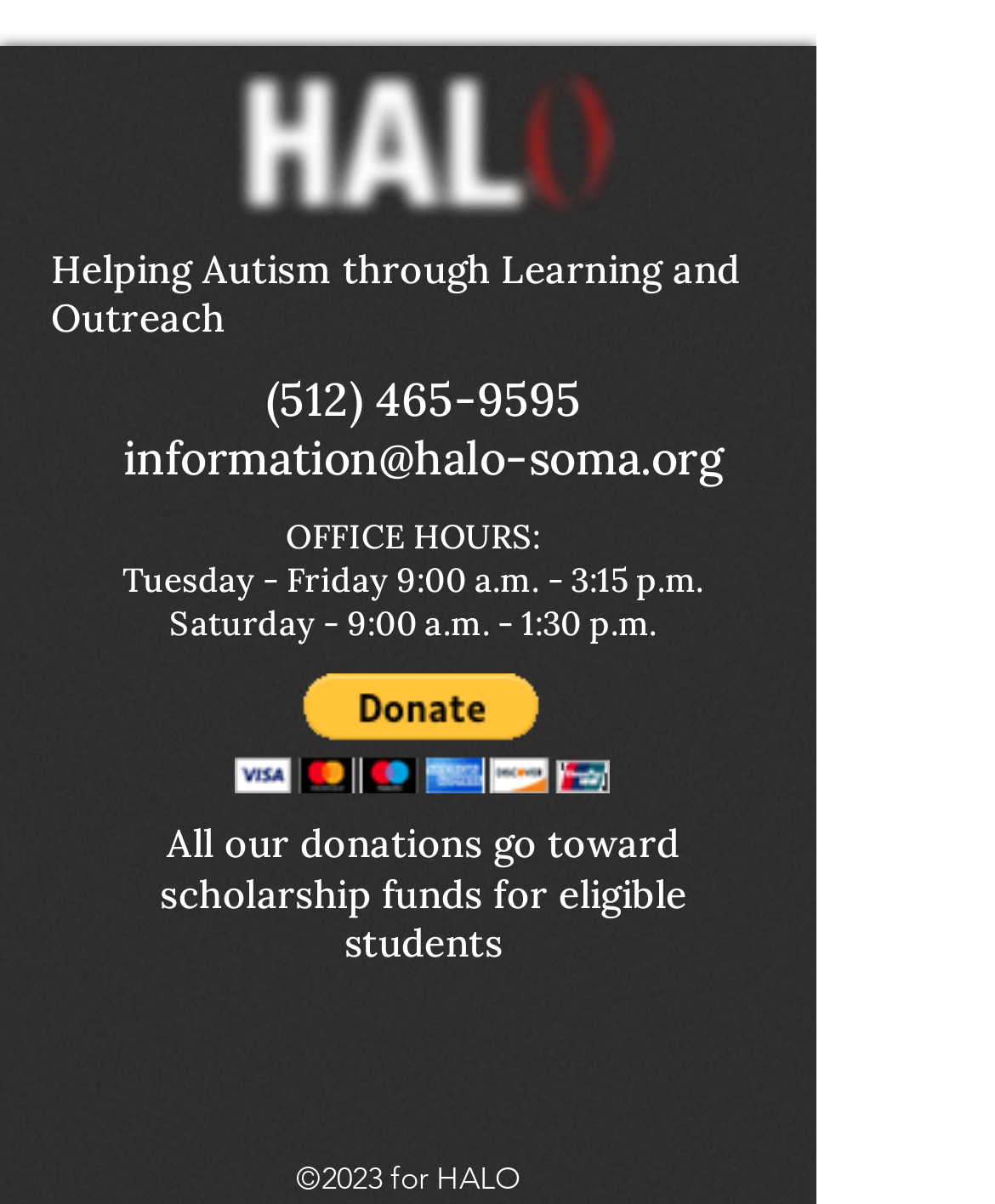What year is the copyright for this website?
Using the information from the image, give a concise answer in one word or a short phrase.

2023